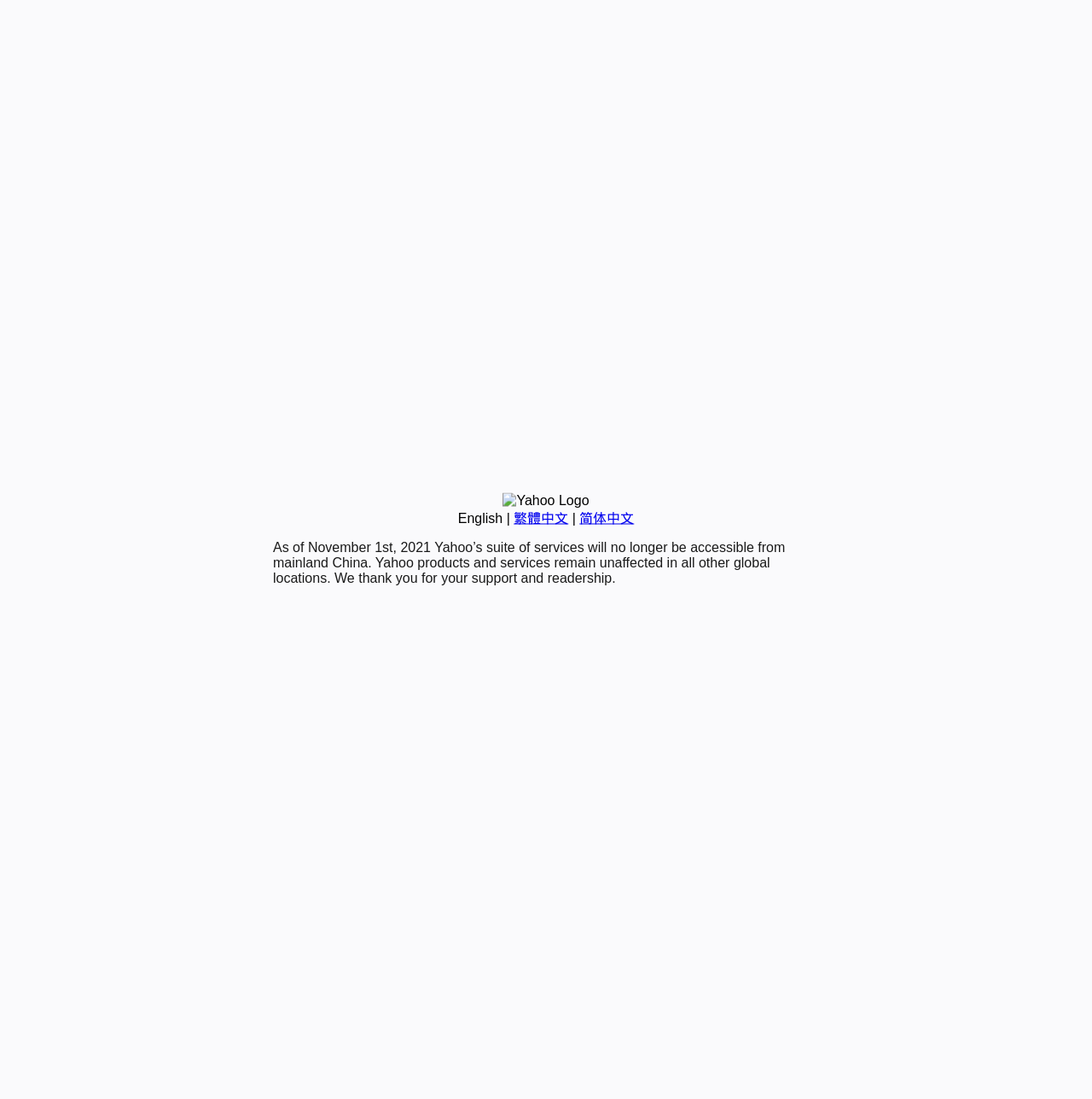Identify the bounding box for the described UI element. Provide the coordinates in (top-left x, top-left y, bottom-right x, bottom-right y) format with values ranging from 0 to 1: 简体中文

[0.531, 0.465, 0.581, 0.478]